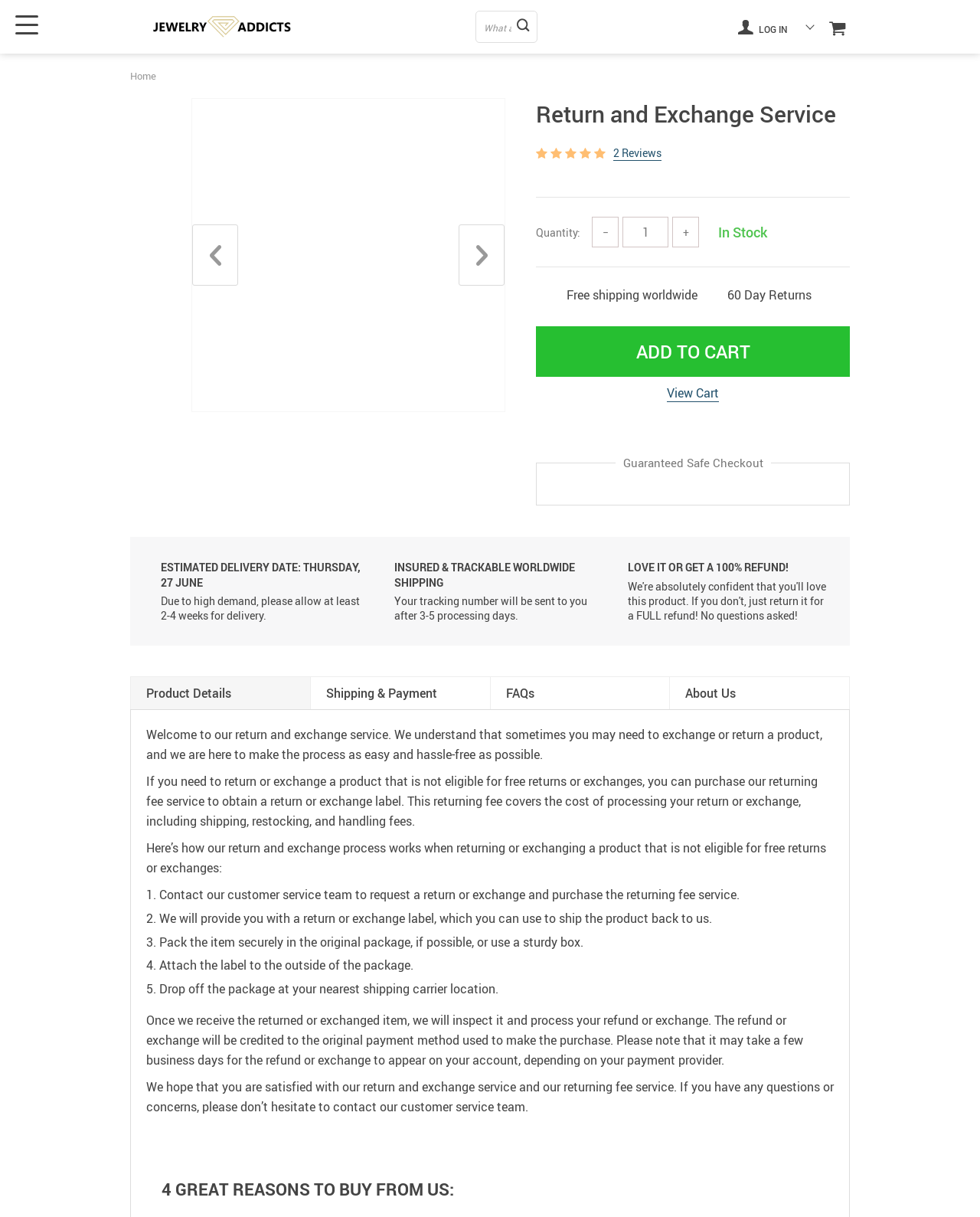Determine the bounding box for the UI element described here: "Add to Cart".

[0.547, 0.268, 0.867, 0.31]